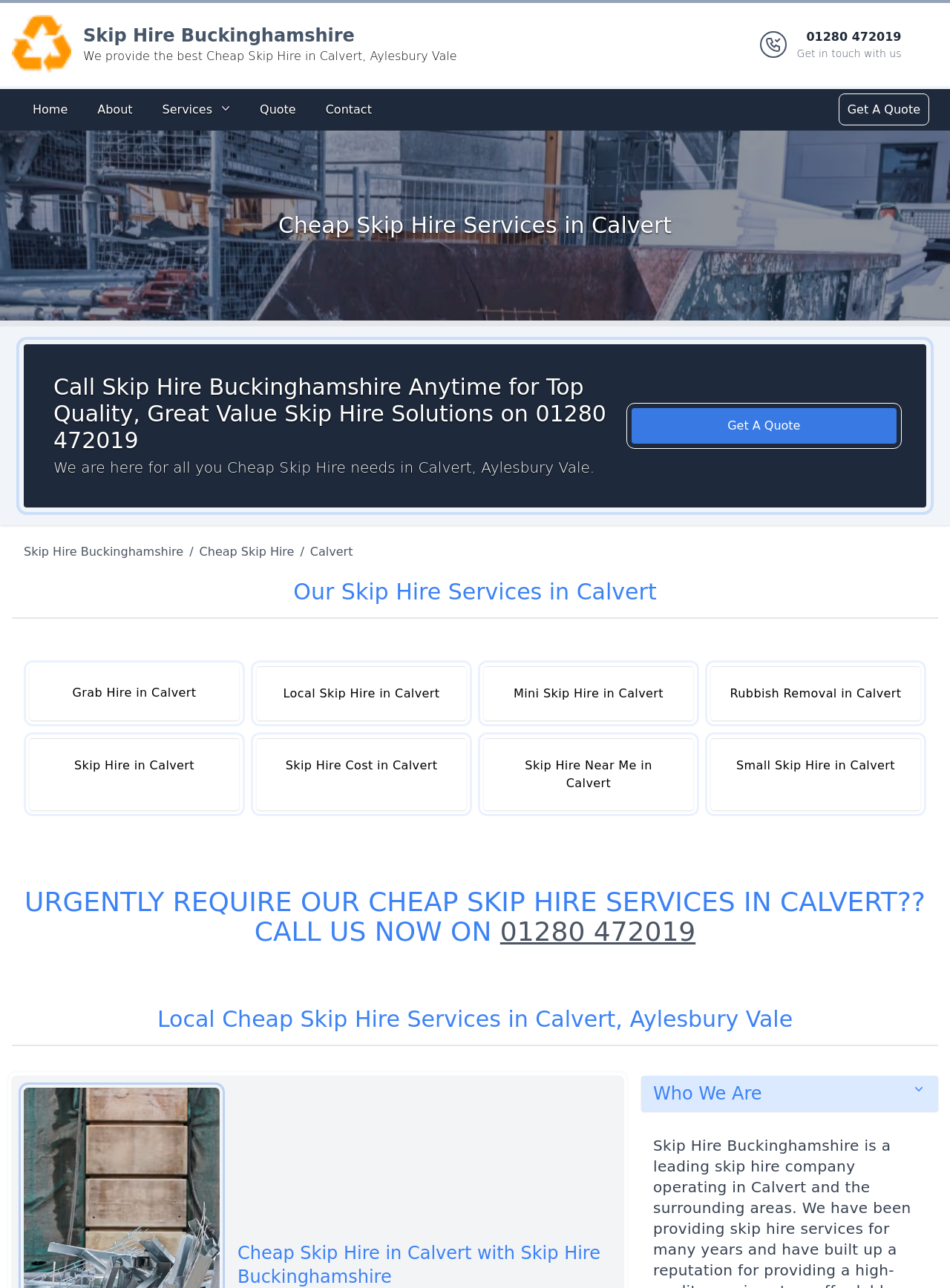What is the location where Skip Hire Buckinghamshire provides its services?
Give a detailed and exhaustive answer to the question.

I found the location by looking at the heading 'Cheap Skip Hire Services in Calvert' and the text 'We are here for all you Cheap Skip Hire needs in Calvert, Aylesbury Vale'.